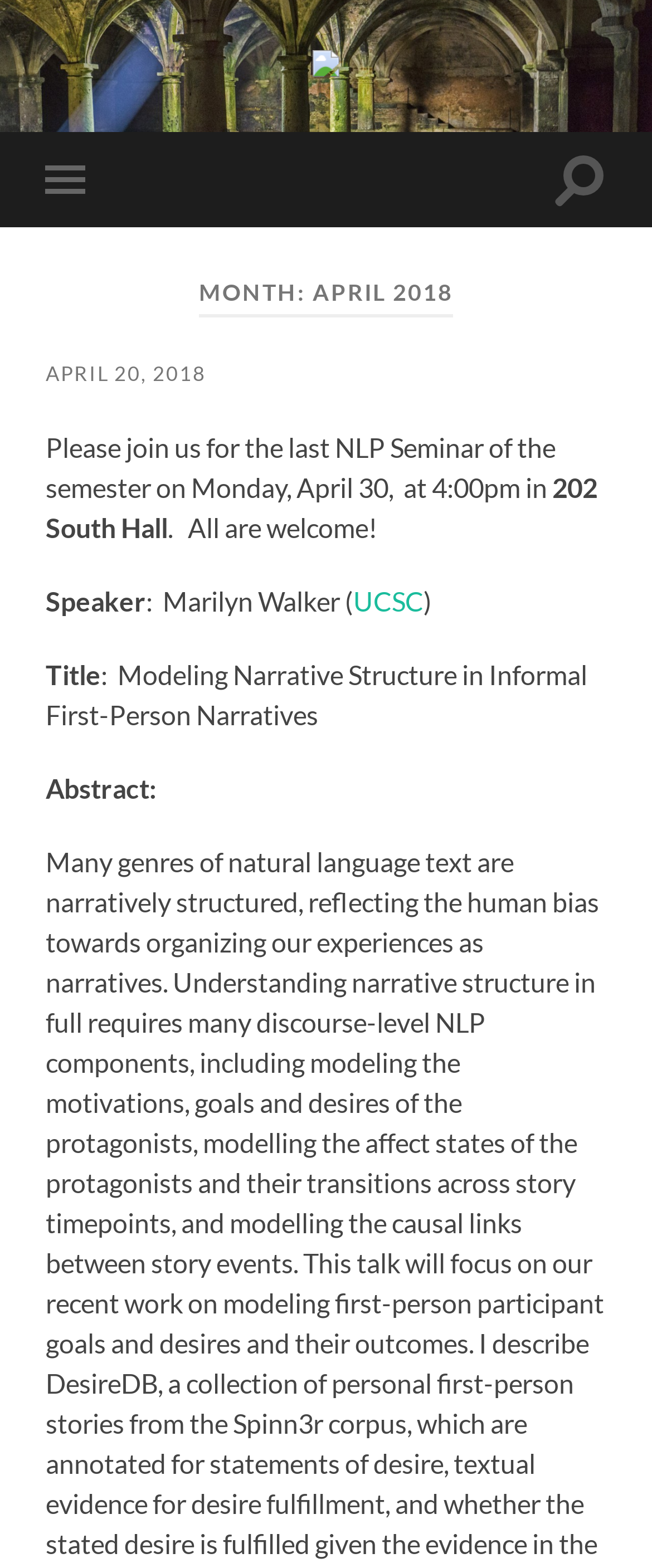What is the title of the seminar? Analyze the screenshot and reply with just one word or a short phrase.

Modeling Narrative Structure in Informal First-Person Narratives